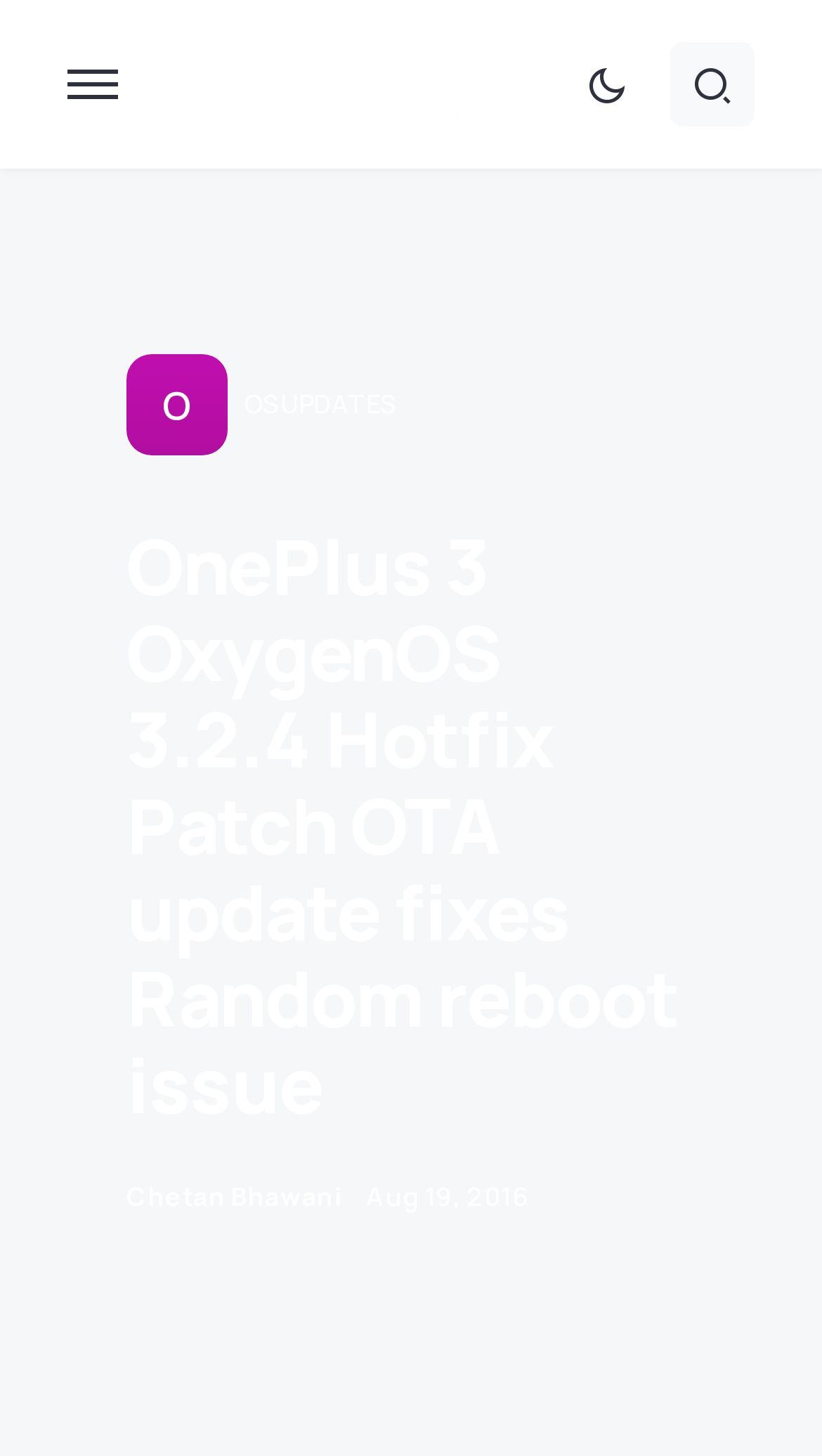Can you locate the main headline on this webpage and provide its text content?

OnePlus 3 OxygenOS 3.2.4 Hotfix Patch OTA update fixes Random reboot issue